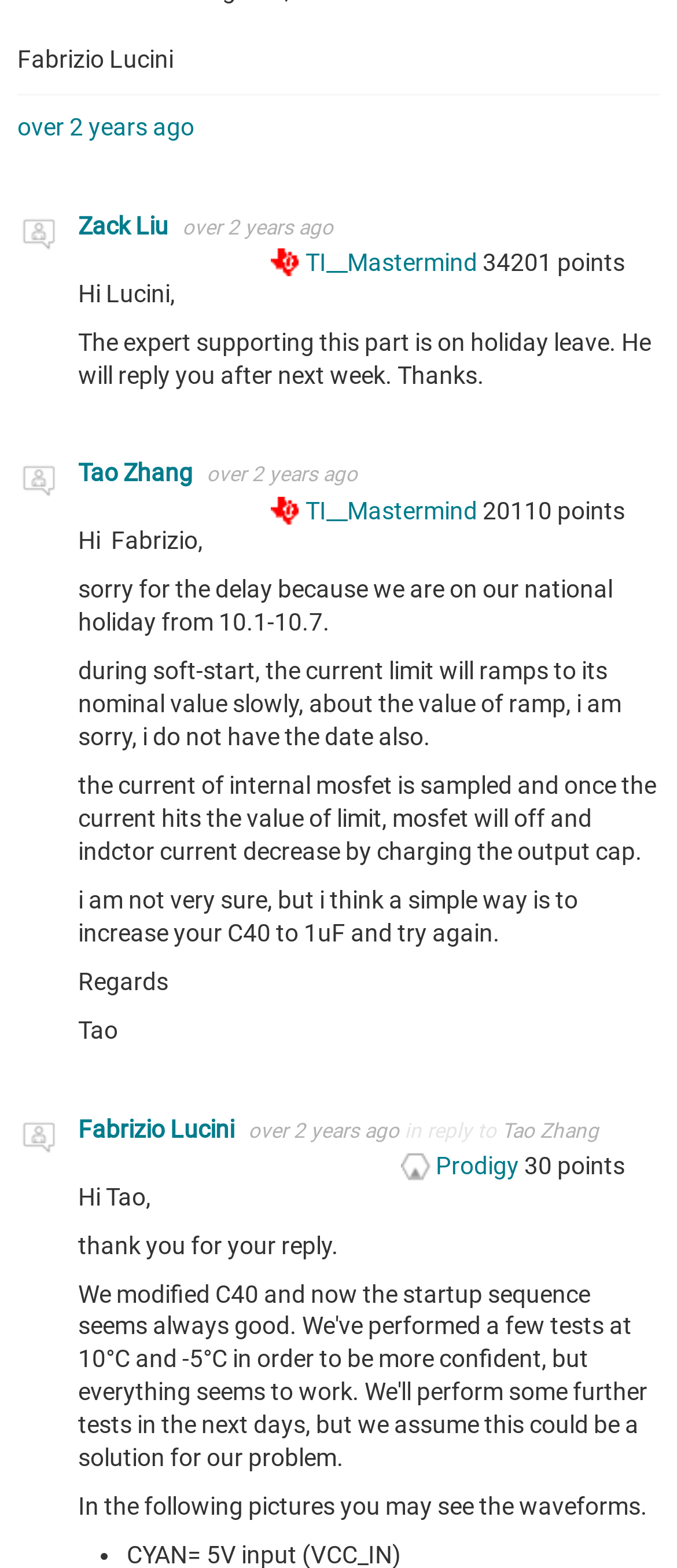Locate the bounding box coordinates of the clickable area to execute the instruction: "View the profile of Tao Zhang". Provide the coordinates as four float numbers between 0 and 1, represented as [left, top, right, bottom].

[0.026, 0.293, 0.09, 0.321]